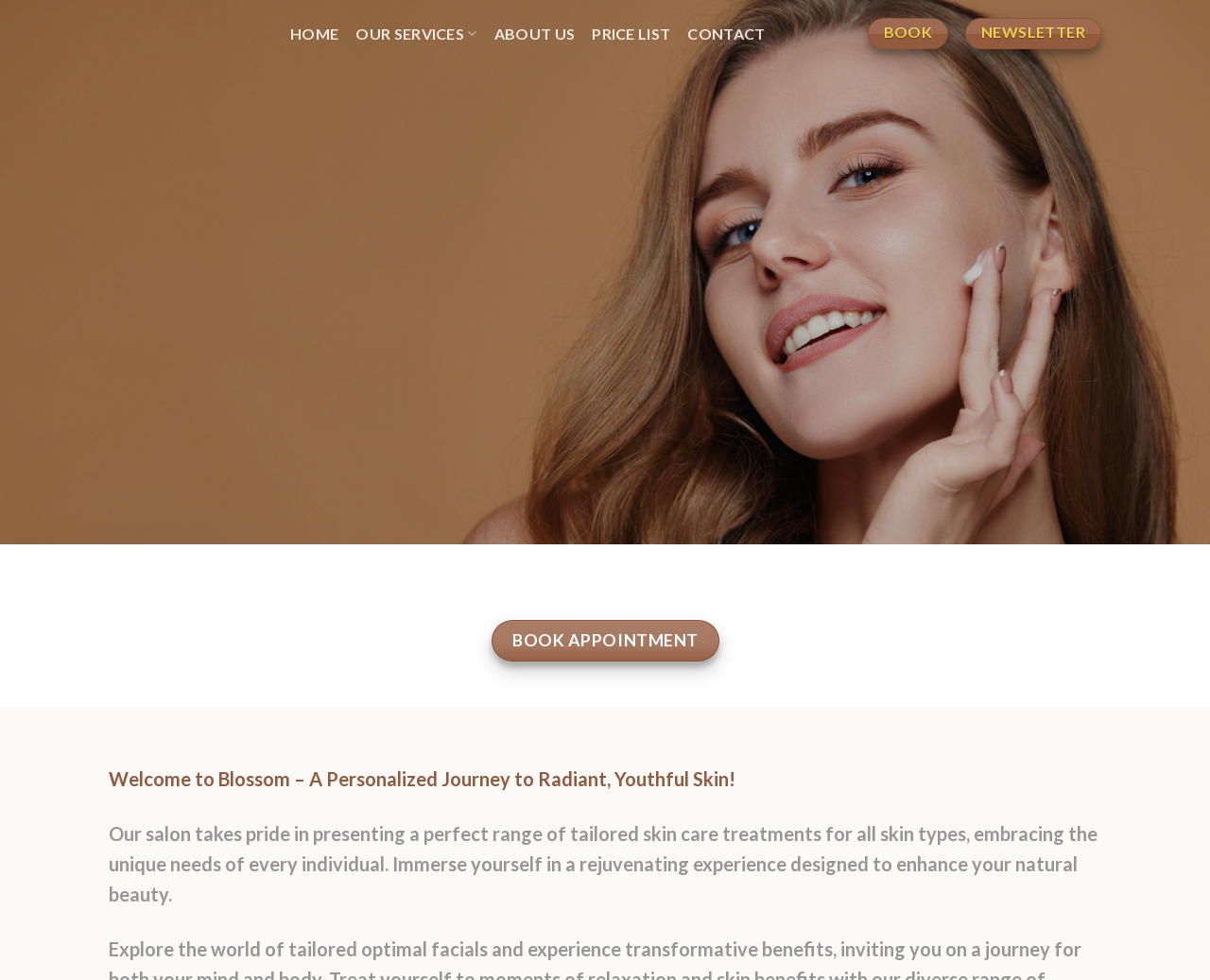Please identify the bounding box coordinates of the element on the webpage that should be clicked to follow this instruction: "book an appointment". The bounding box coordinates should be given as four float numbers between 0 and 1, formatted as [left, top, right, bottom].

[0.717, 0.018, 0.784, 0.051]